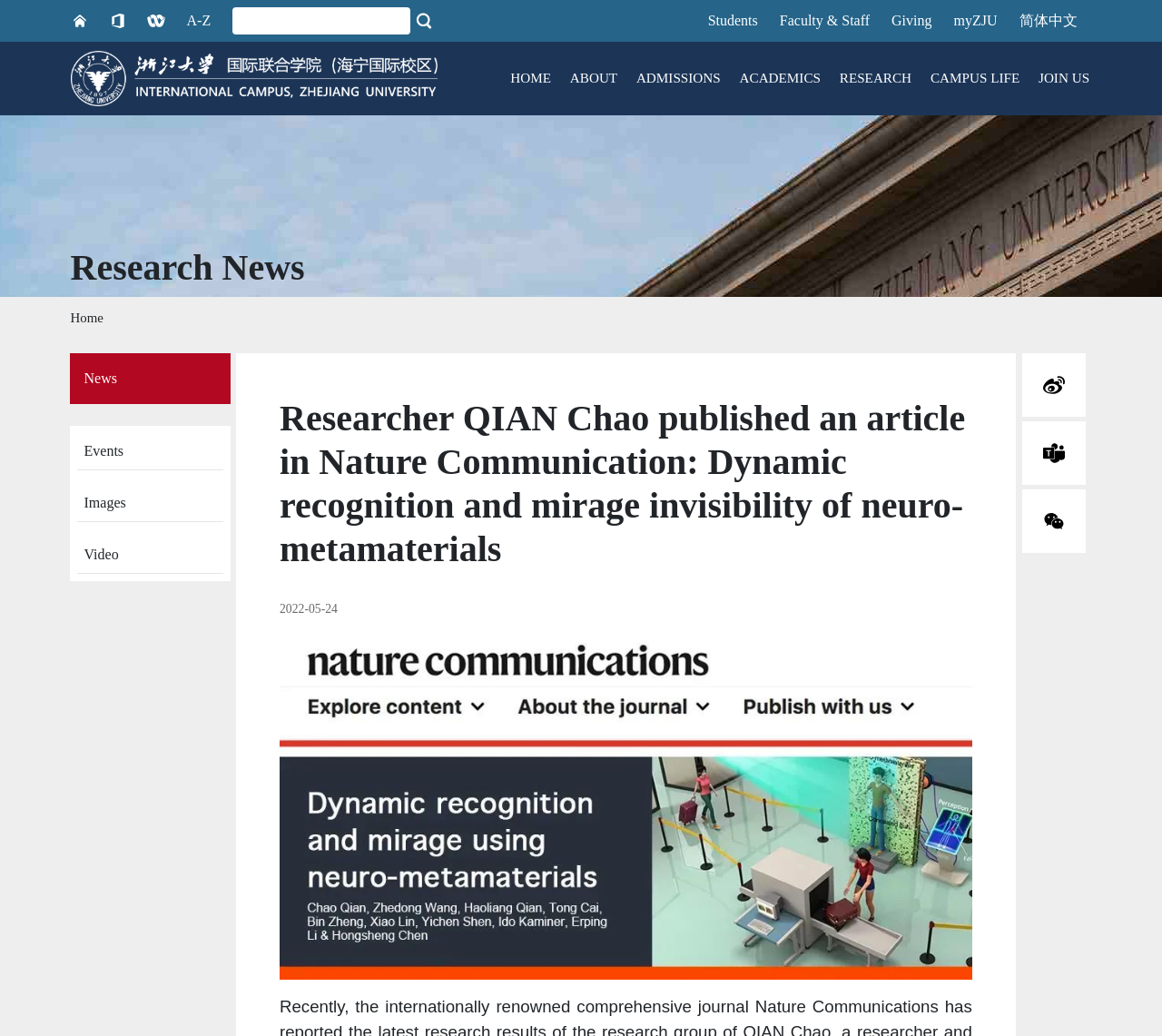Find and specify the bounding box coordinates that correspond to the clickable region for the instruction: "View the campus map".

[0.58, 0.232, 0.707, 0.266]